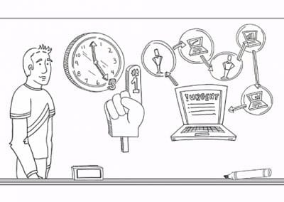Use a single word or phrase to respond to the question:
What objects are in the foreground of the image?

A marker and a small object